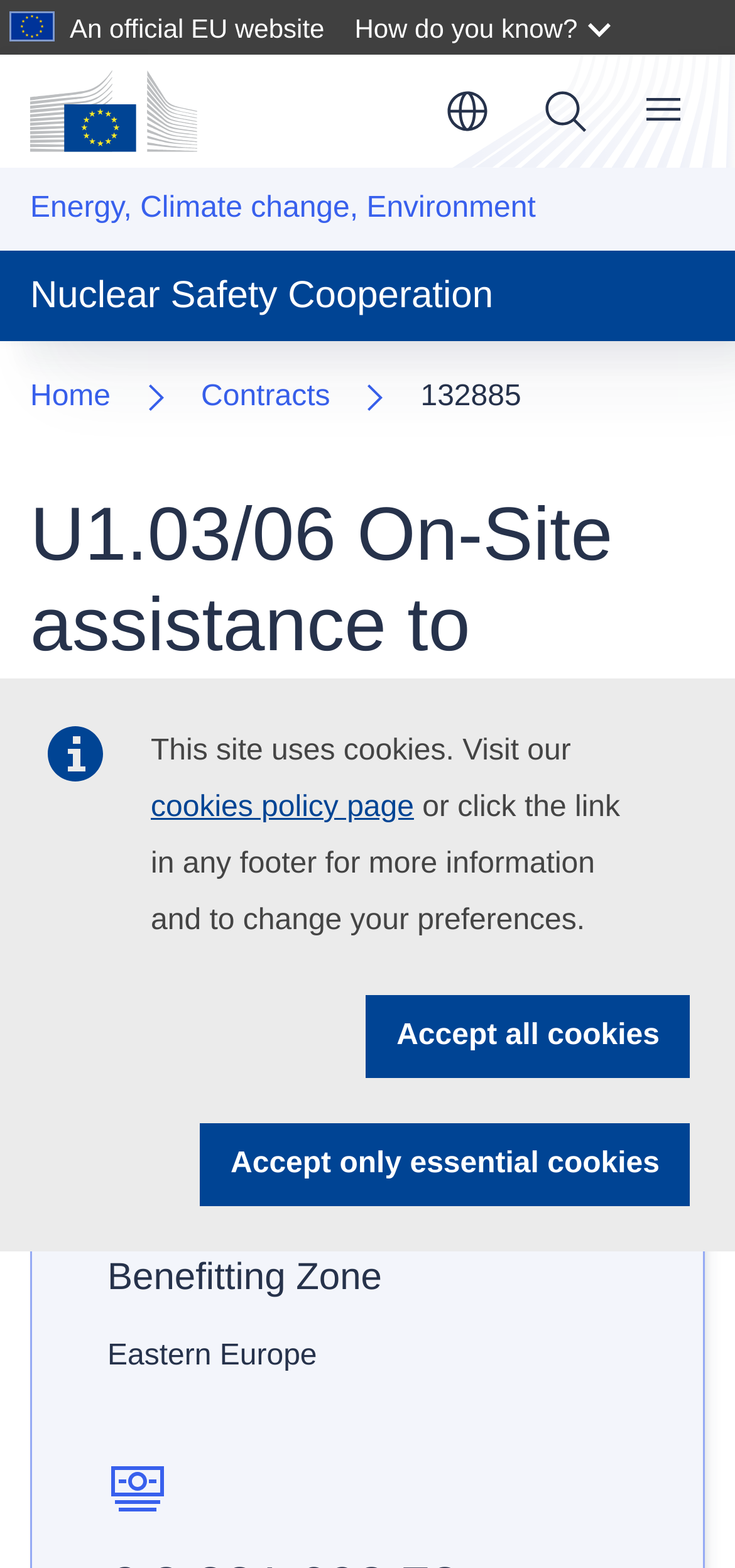Please identify the bounding box coordinates for the region that you need to click to follow this instruction: "Search for something".

[0.692, 0.045, 0.826, 0.097]